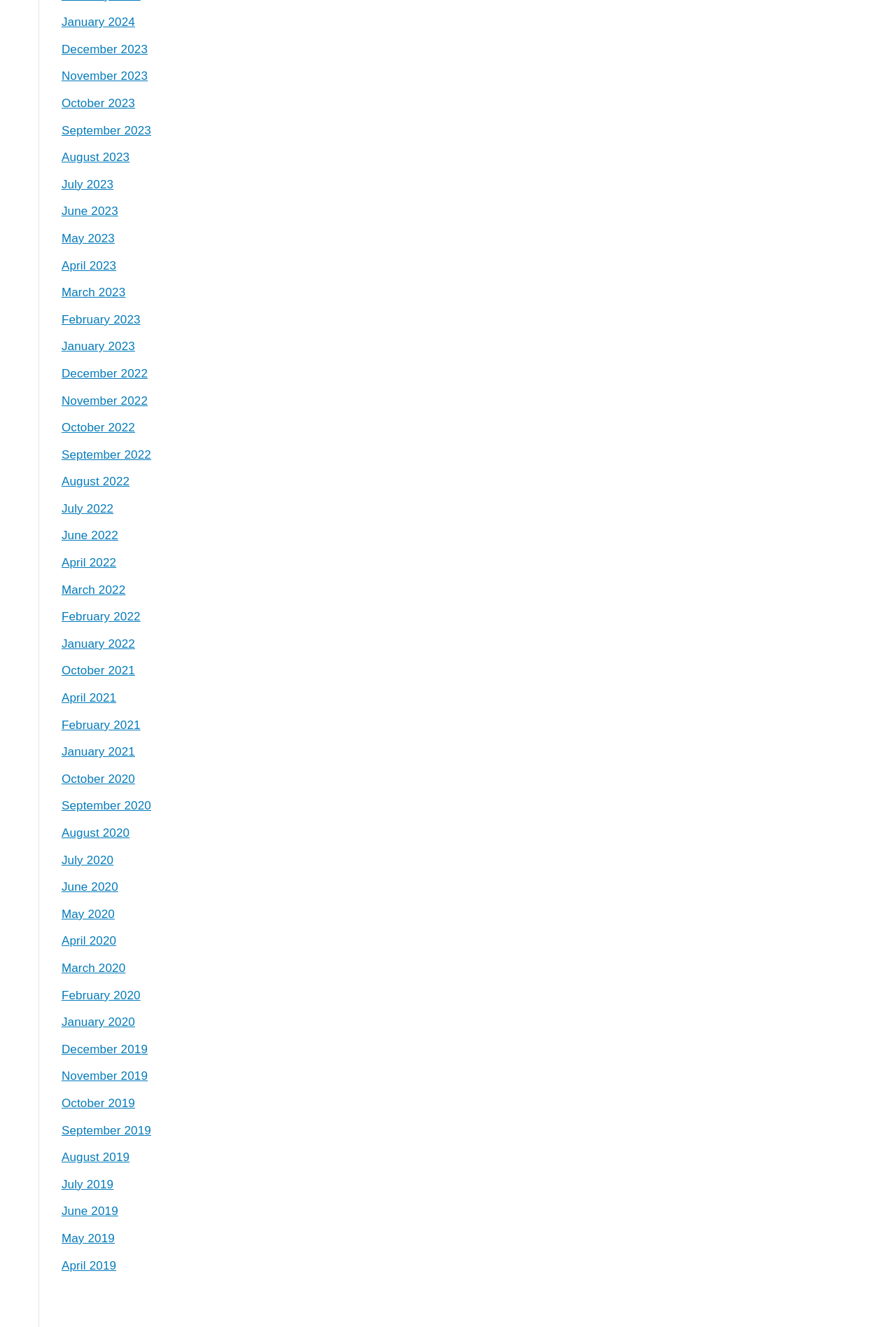Pinpoint the bounding box coordinates of the element you need to click to execute the following instruction: "View October 2023". The bounding box should be represented by four float numbers between 0 and 1, in the format [left, top, right, bottom].

[0.069, 0.07, 0.151, 0.086]